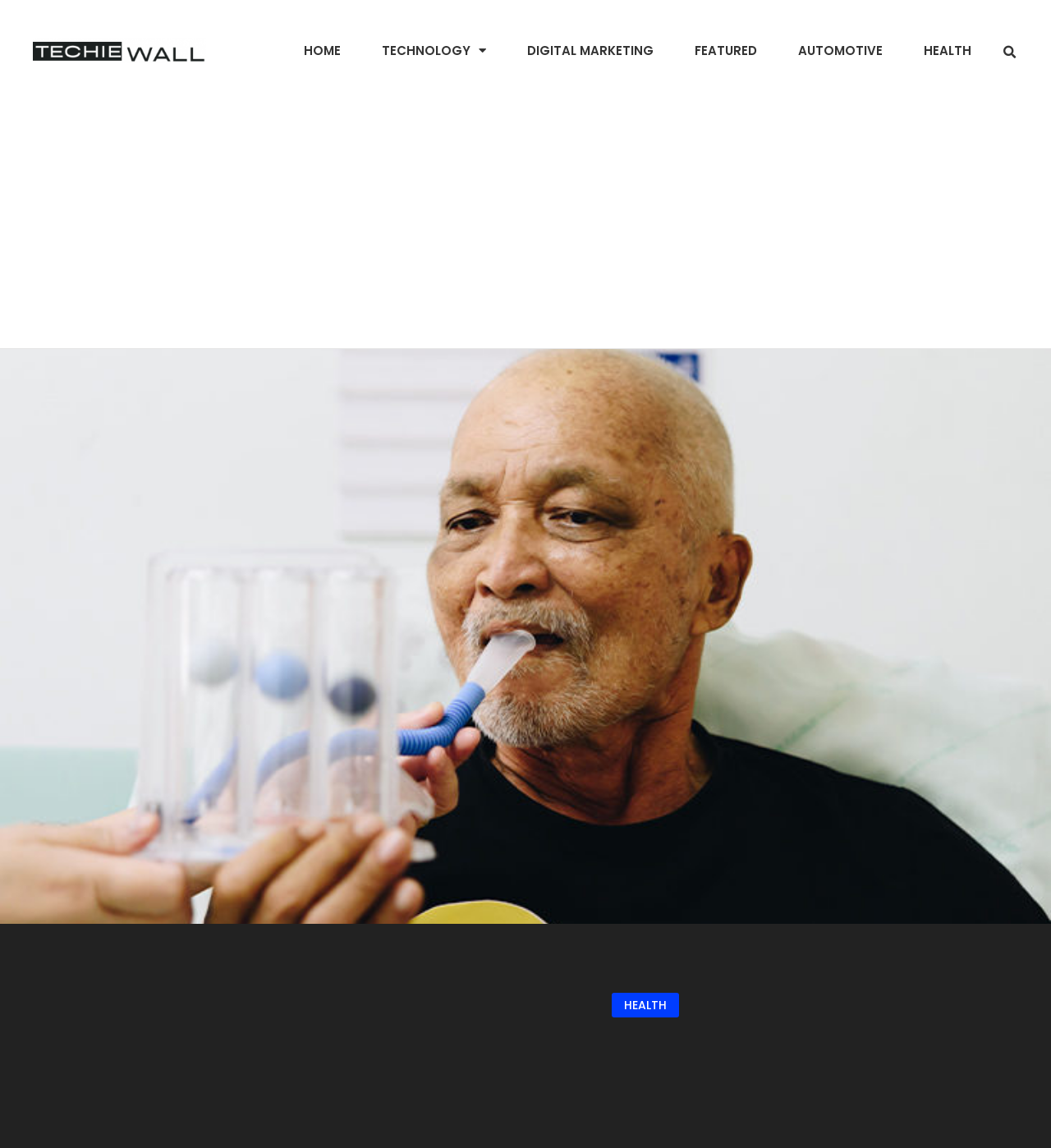Based on the element description Health, identify the bounding box coordinates for the UI element. The coordinates should be in the format (top-left x, top-left y, bottom-right x, bottom-right y) and within the 0 to 1 range.

[0.594, 0.868, 0.634, 0.883]